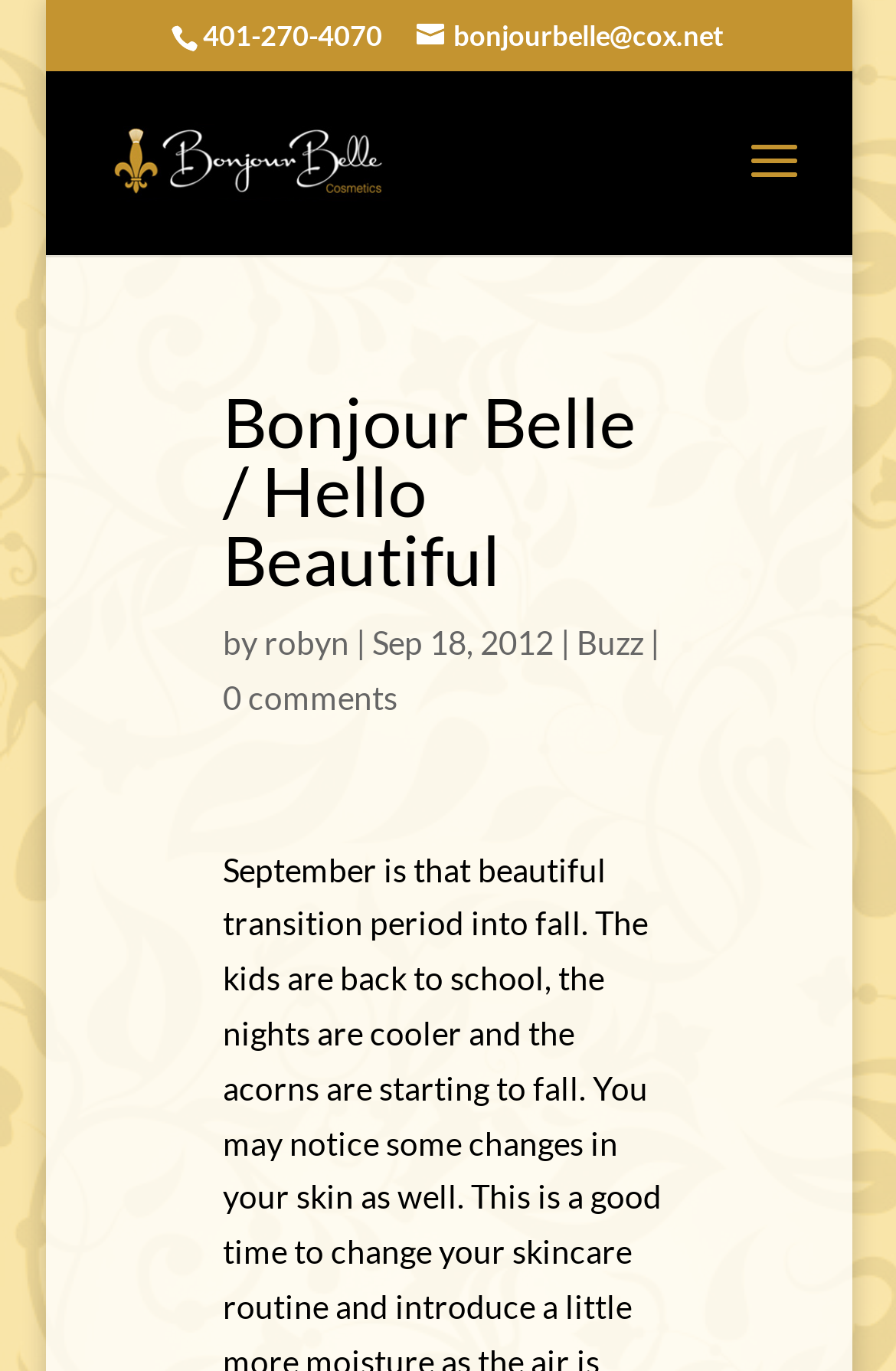What is the date of the blog post?
Using the visual information from the image, give a one-word or short-phrase answer.

Sep 18, 2012